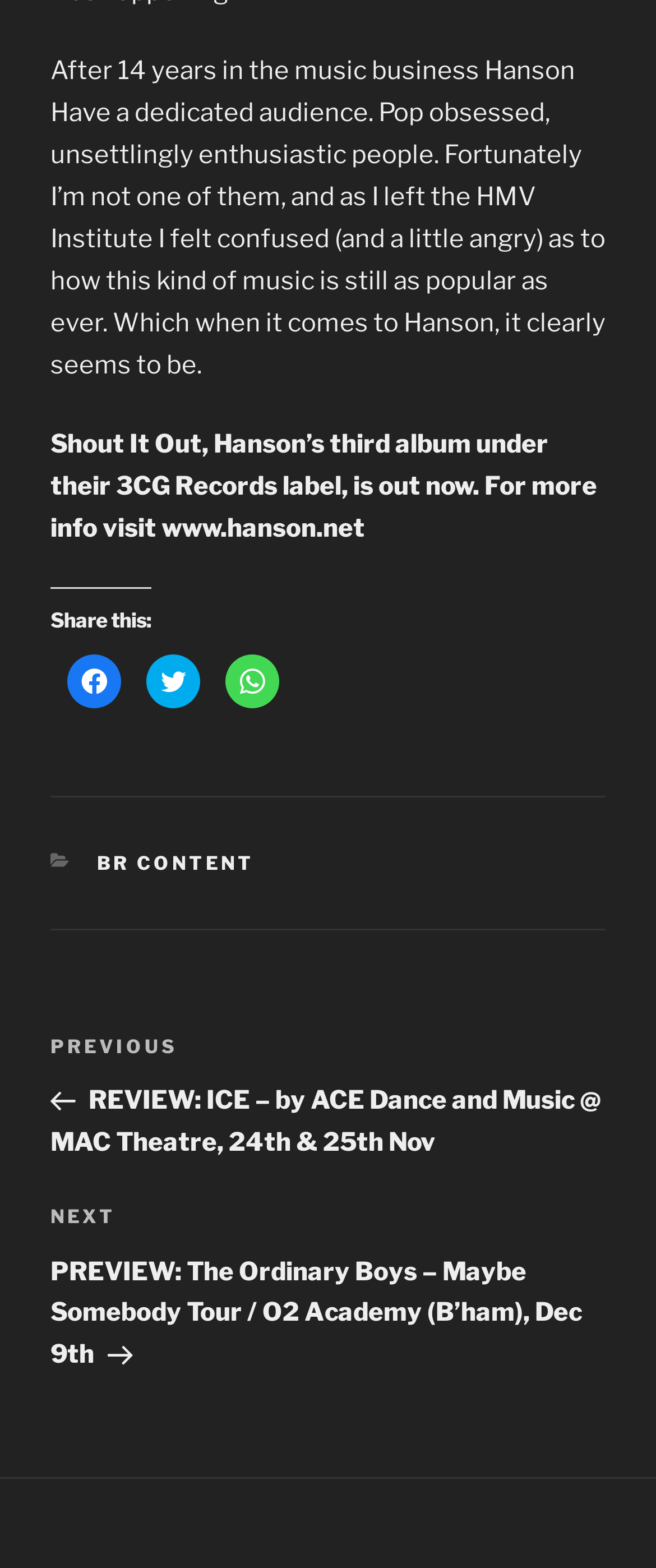Using the description "BR Content", predict the bounding box of the relevant HTML element.

[0.147, 0.542, 0.388, 0.557]